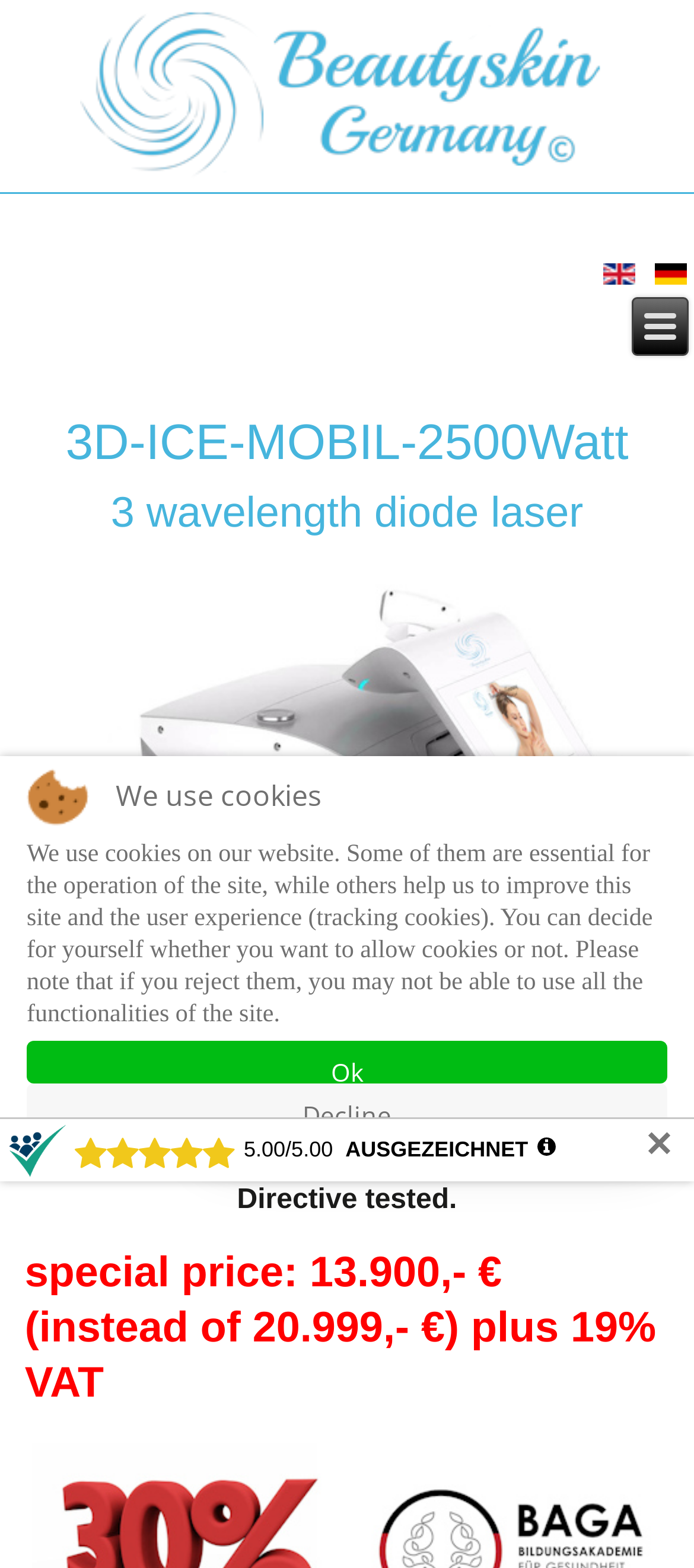What is the name of the device?
Please give a well-detailed answer to the question.

The name of the device can be found in the heading element on the webpage, which is '3D-ICE-MOBIL-2500Watt'. This heading is a prominent element on the page, indicating that it is the main product being showcased.